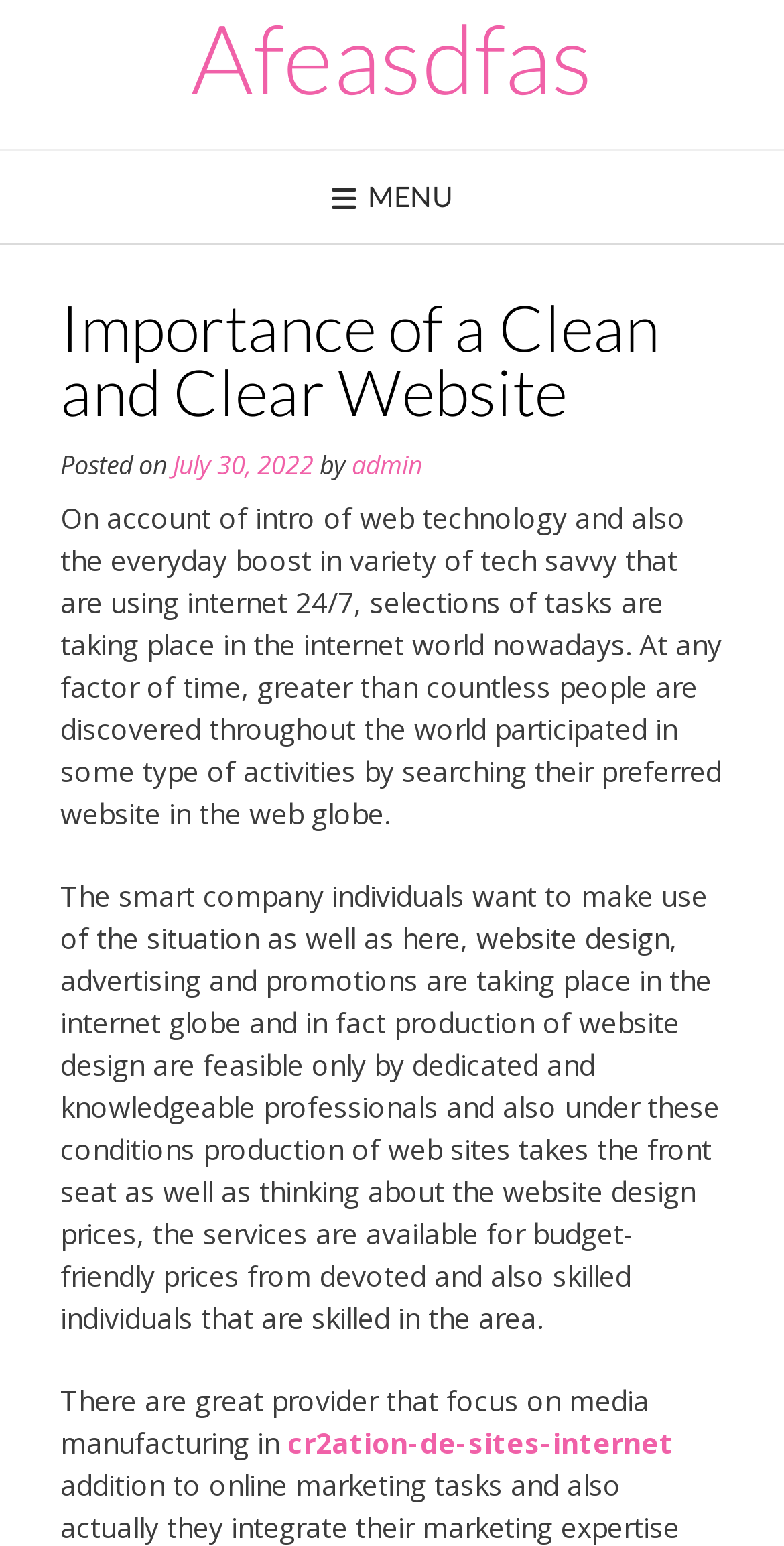Provide a brief response using a word or short phrase to this question:
What is the date of the post?

July 30, 2022